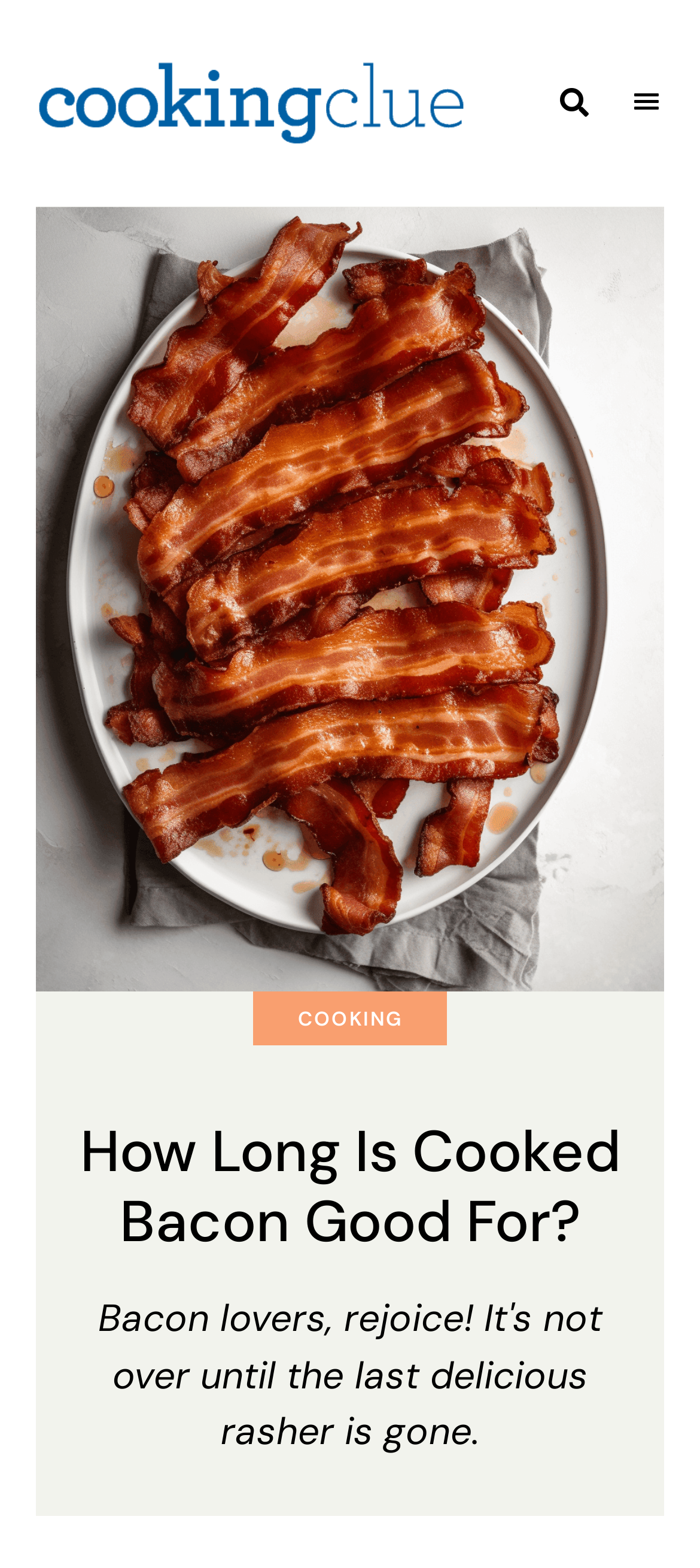Identify the headline of the webpage and generate its text content.

How Long Is Cooked Bacon Good For?